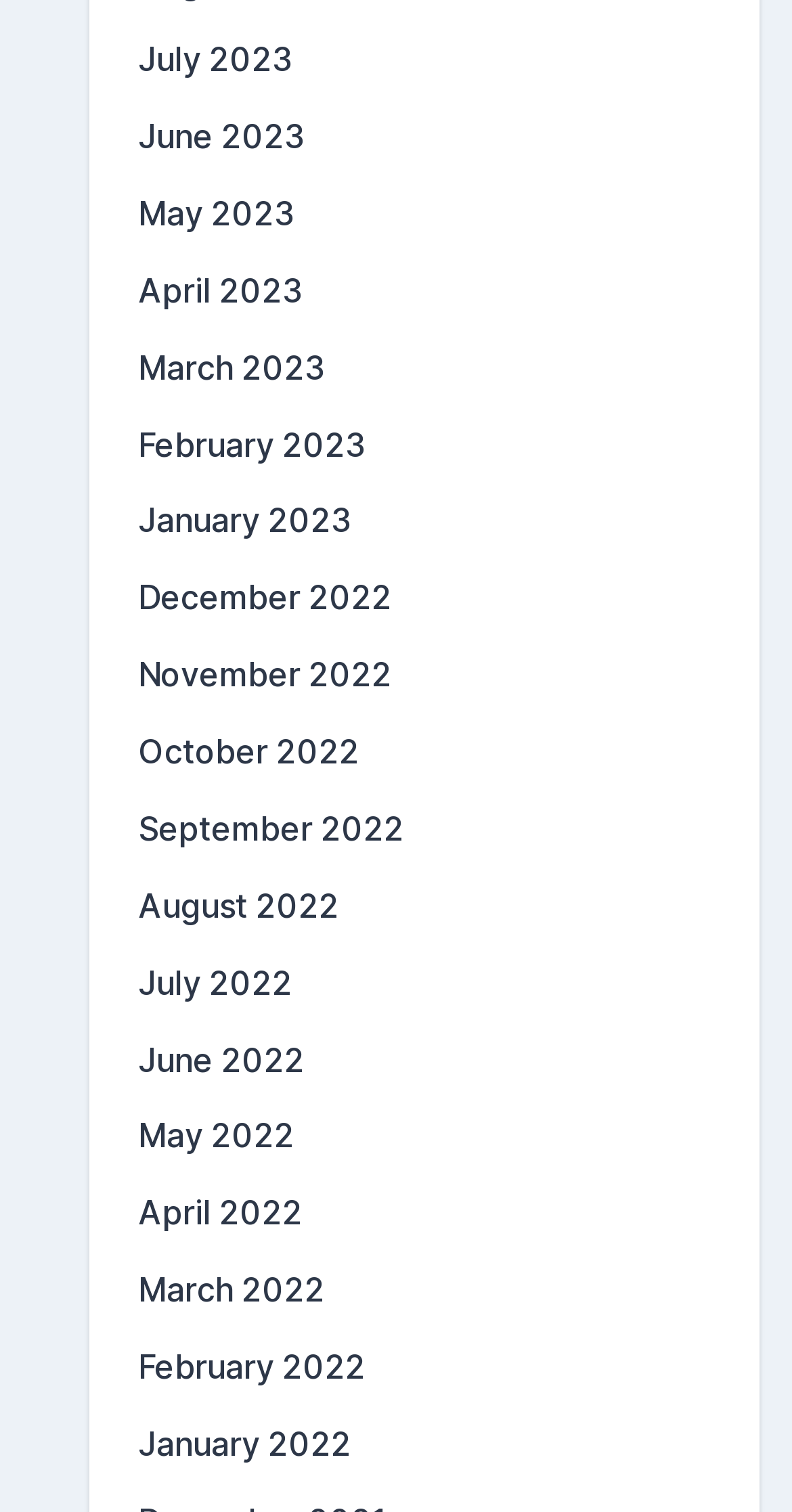What is the vertical position of the 'July 2023' link?
Look at the image and answer the question using a single word or phrase.

Above the 'June 2023' link